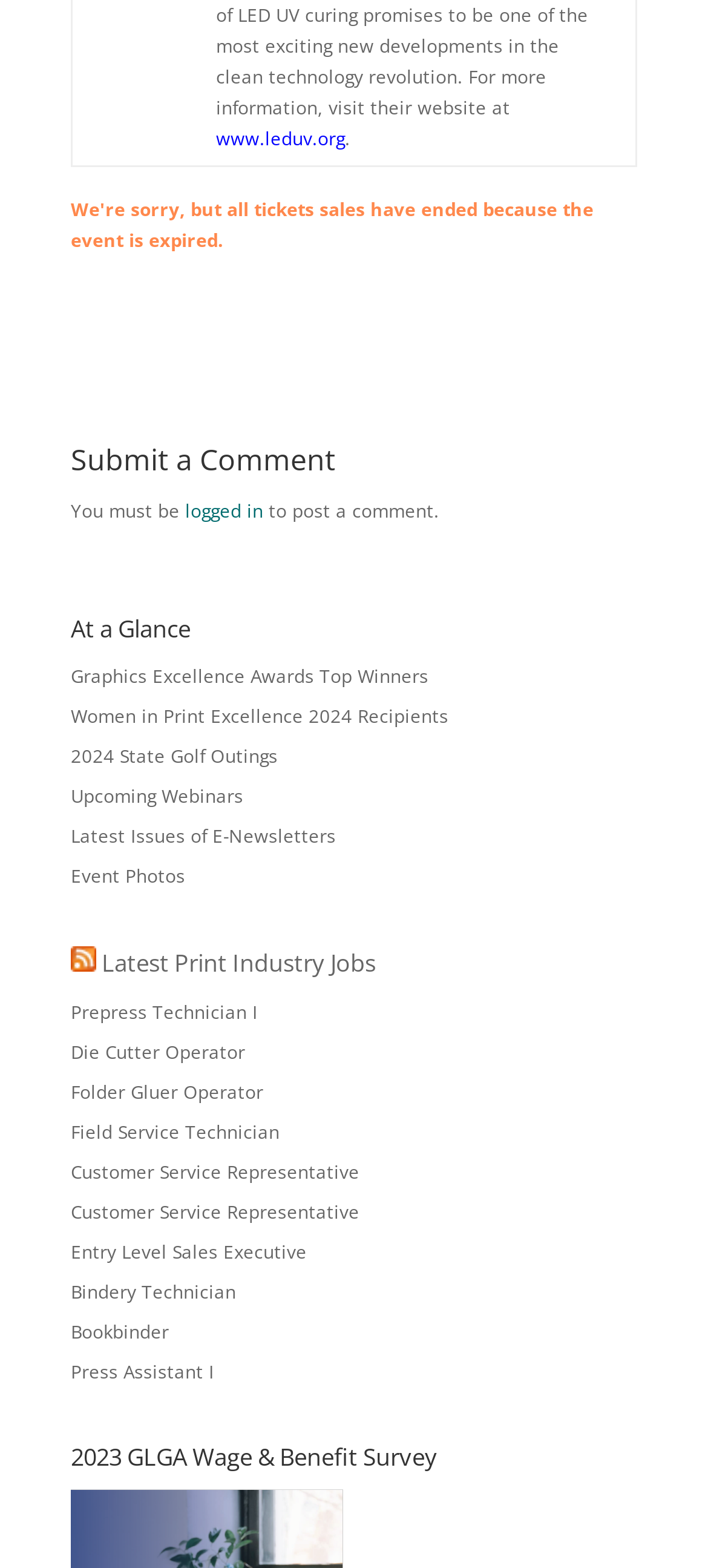Please determine the bounding box coordinates of the element's region to click for the following instruction: "view 2022-2023 Lab Newsletter".

None